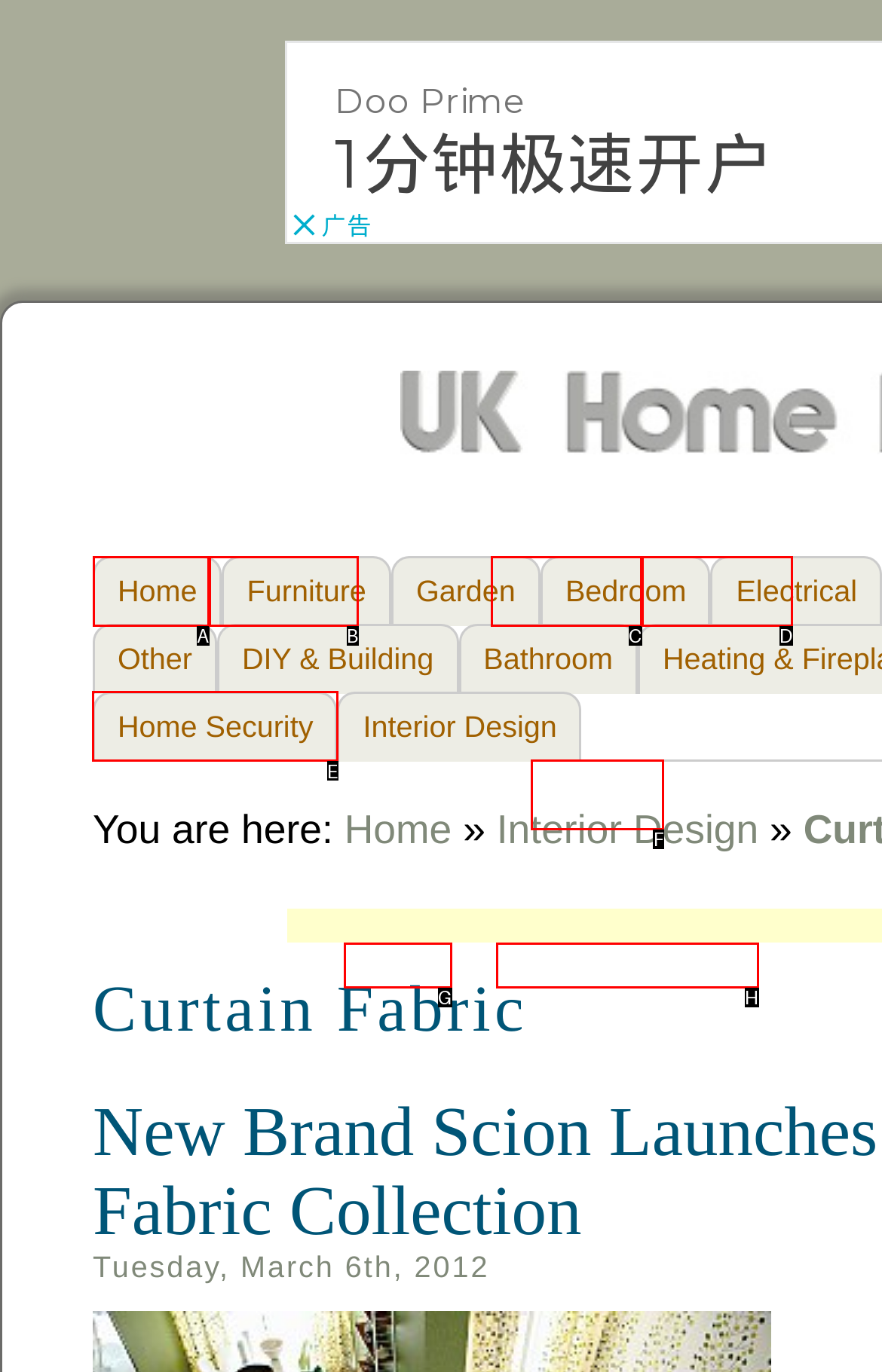Identify the letter of the correct UI element to fulfill the task: check home security from the given options in the screenshot.

E